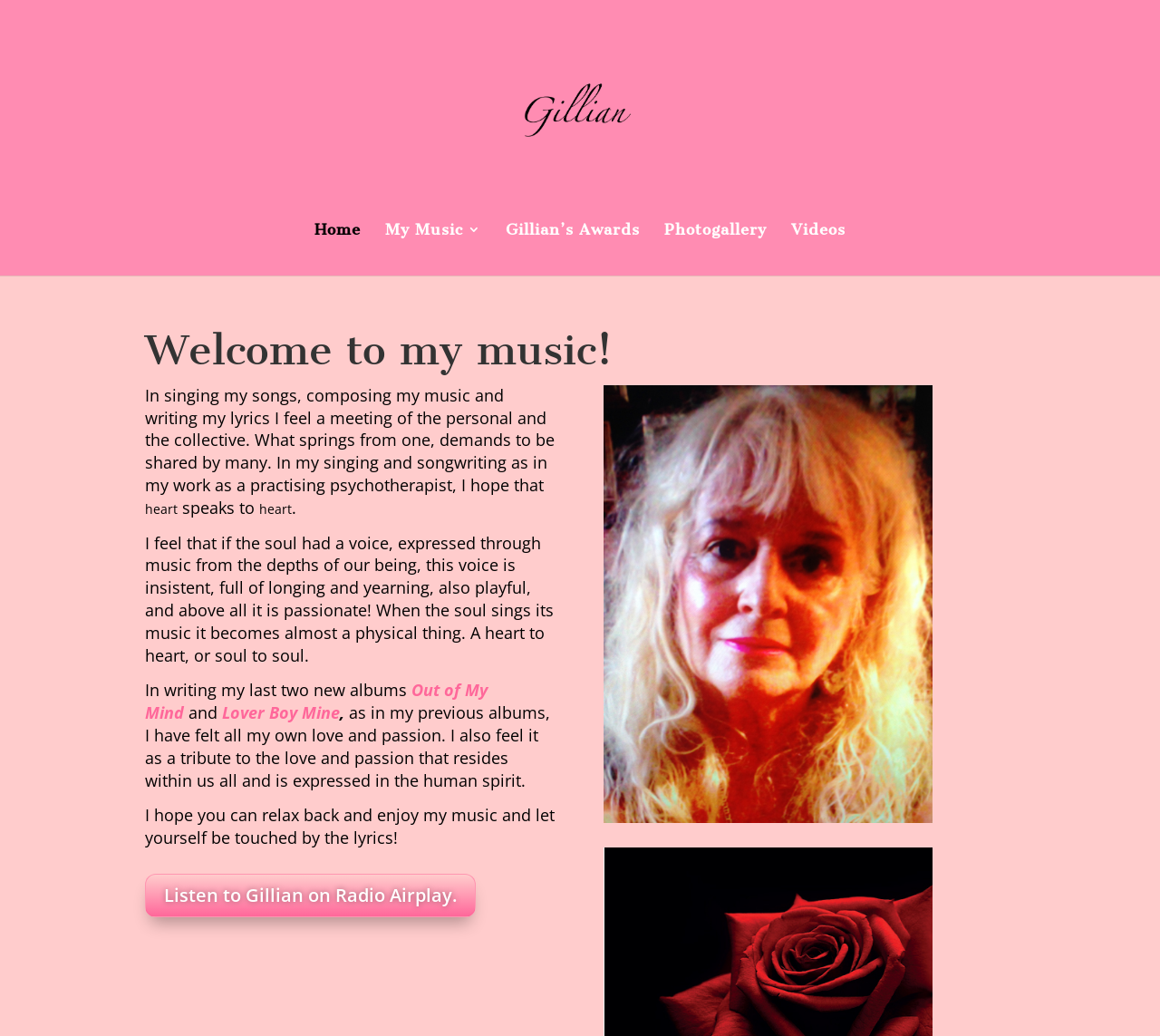Please determine the bounding box coordinates of the element's region to click in order to carry out the following instruction: "View Gillian's music albums". The coordinates should be four float numbers between 0 and 1, i.e., [left, top, right, bottom].

[0.125, 0.656, 0.42, 0.698]